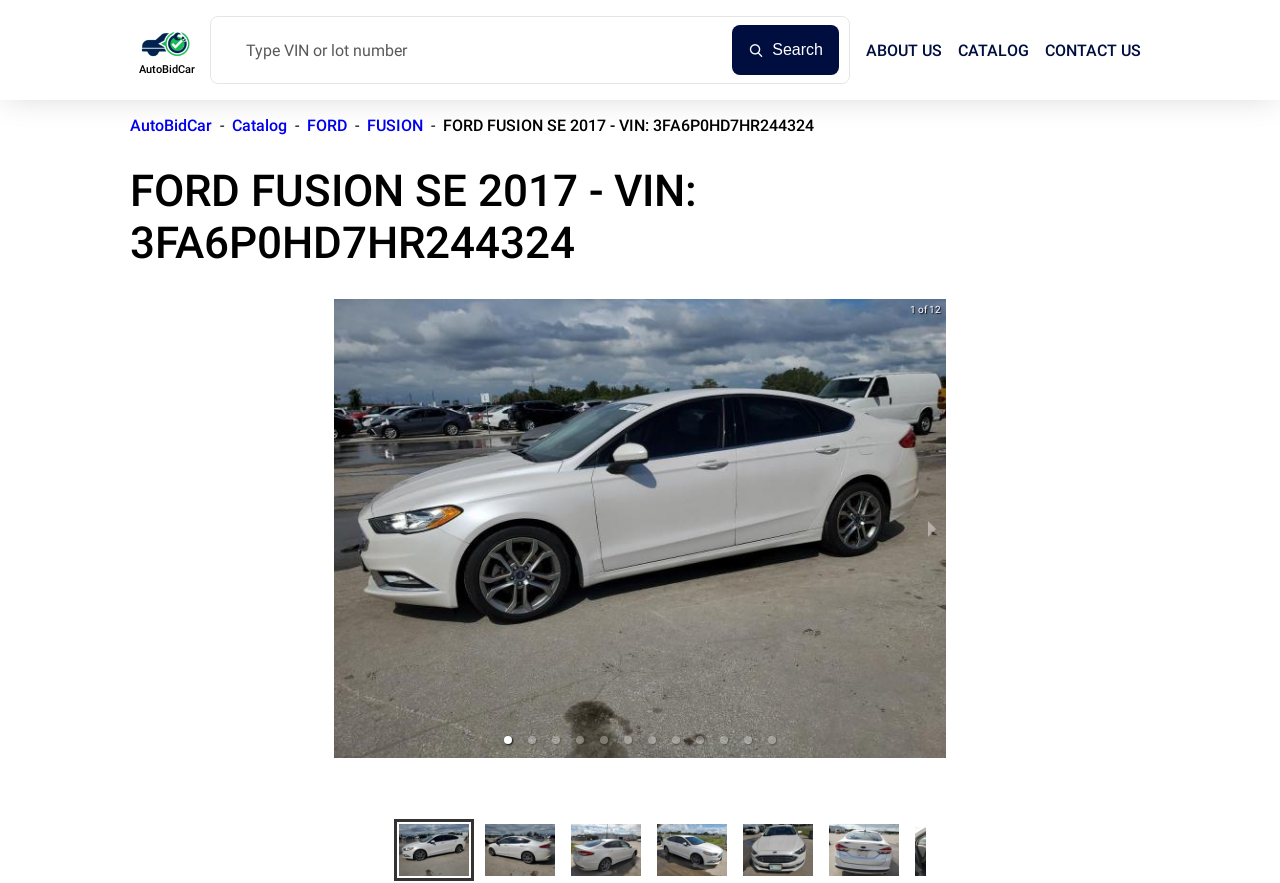Give a detailed explanation of the elements present on the webpage.

This webpage appears to be a car listing page, specifically for a 2017 Ford Fusion SE with a VIN number of 3FA6P0HD7HR244324. At the top left corner, there is a logo image, followed by a search bar with a "Search button" on the right. Below the search bar, there are four links: "ABOUT US", "CATALOG", "CONTACT US", and "AutoBidCar". 

On the top right corner, there is a navigation menu with links to "Catalog", "FORD", and "FUSION". Below this menu, there is a heading that displays the car's details, including the make, model, year, and VIN number.

The main content of the page is a large image of the car, which takes up most of the screen. Below the image, there is a slider with 12 buttons, each representing a different photo of the car. The currently selected photo is displayed above the slider. 

At the bottom of the page, there is a row of 10 buttons, each representing a different photo of the car. These buttons are duplicates of the ones in the slider above. There are also two "next slide / item" buttons, one above the slider and one below the row of buttons, which allow users to navigate through the photos.

Overall, the page is dedicated to showcasing the details and photos of a specific car, with a focus on providing an easy way to navigate through the images.